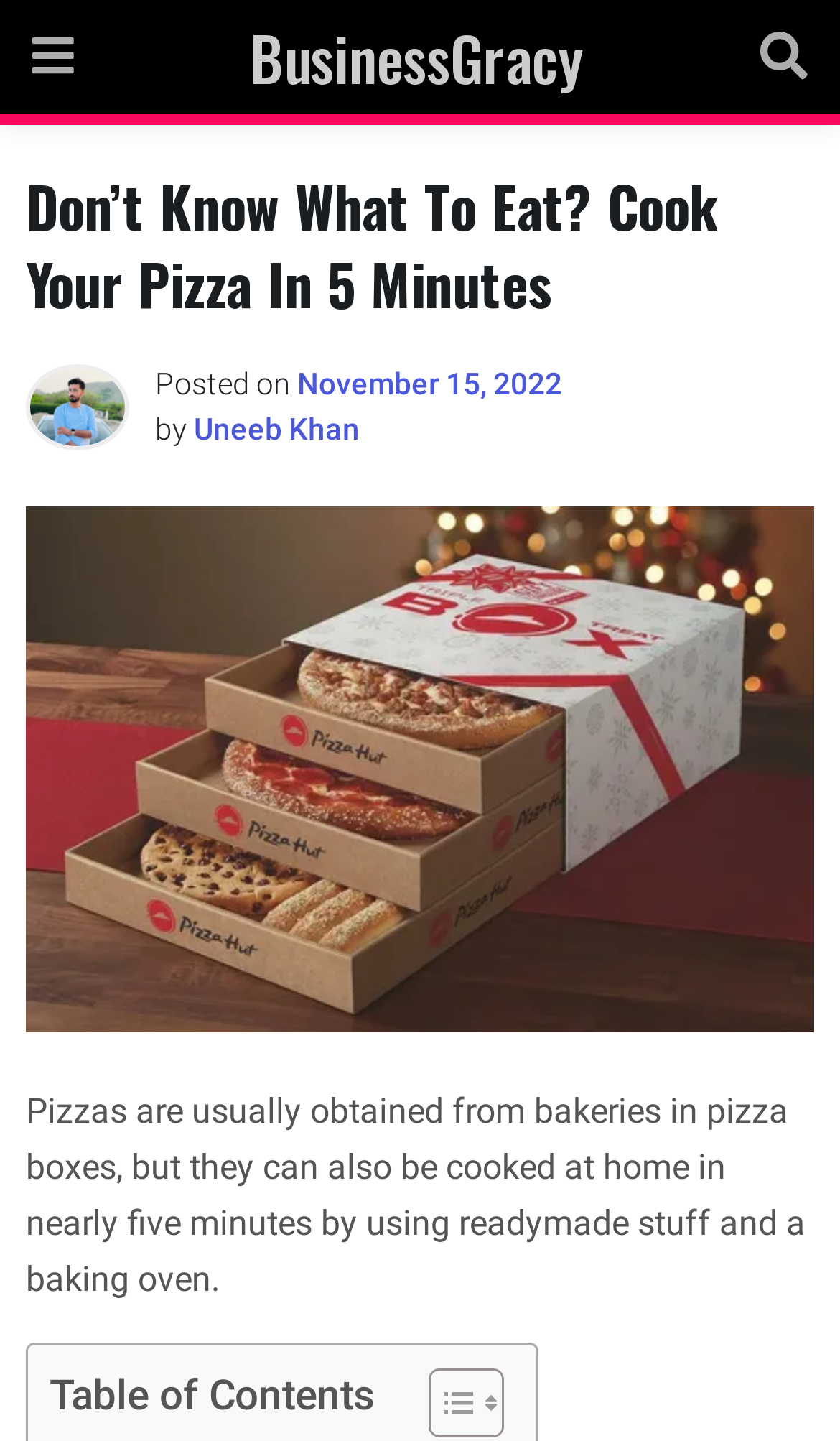Using the provided element description: "parent_node: BusinessGracy", determine the bounding box coordinates of the corresponding UI element in the screenshot.

[0.0, 0.0, 0.126, 0.079]